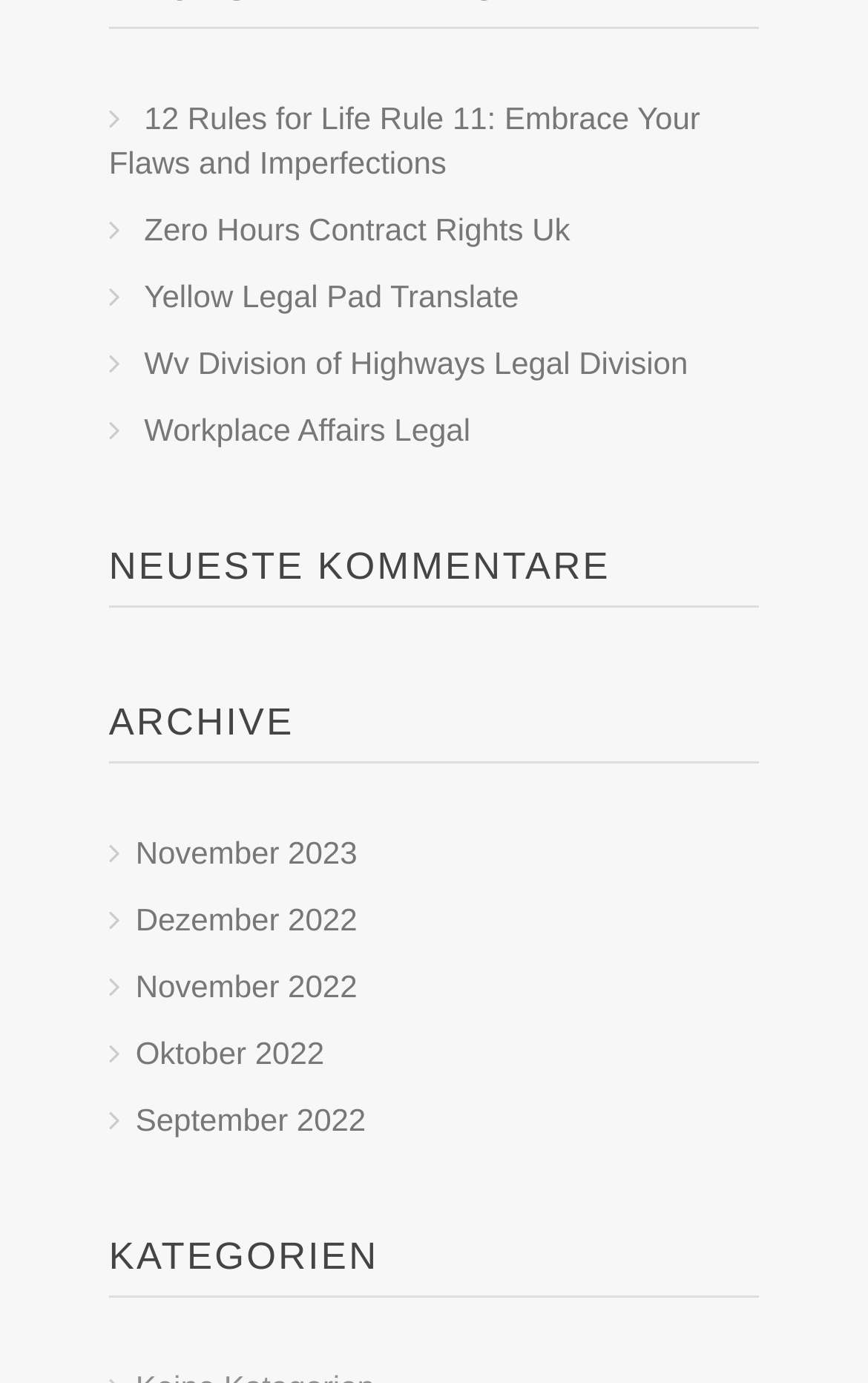Using the description "Yellow Legal Pad Translate", locate and provide the bounding box of the UI element.

[0.166, 0.202, 0.598, 0.227]